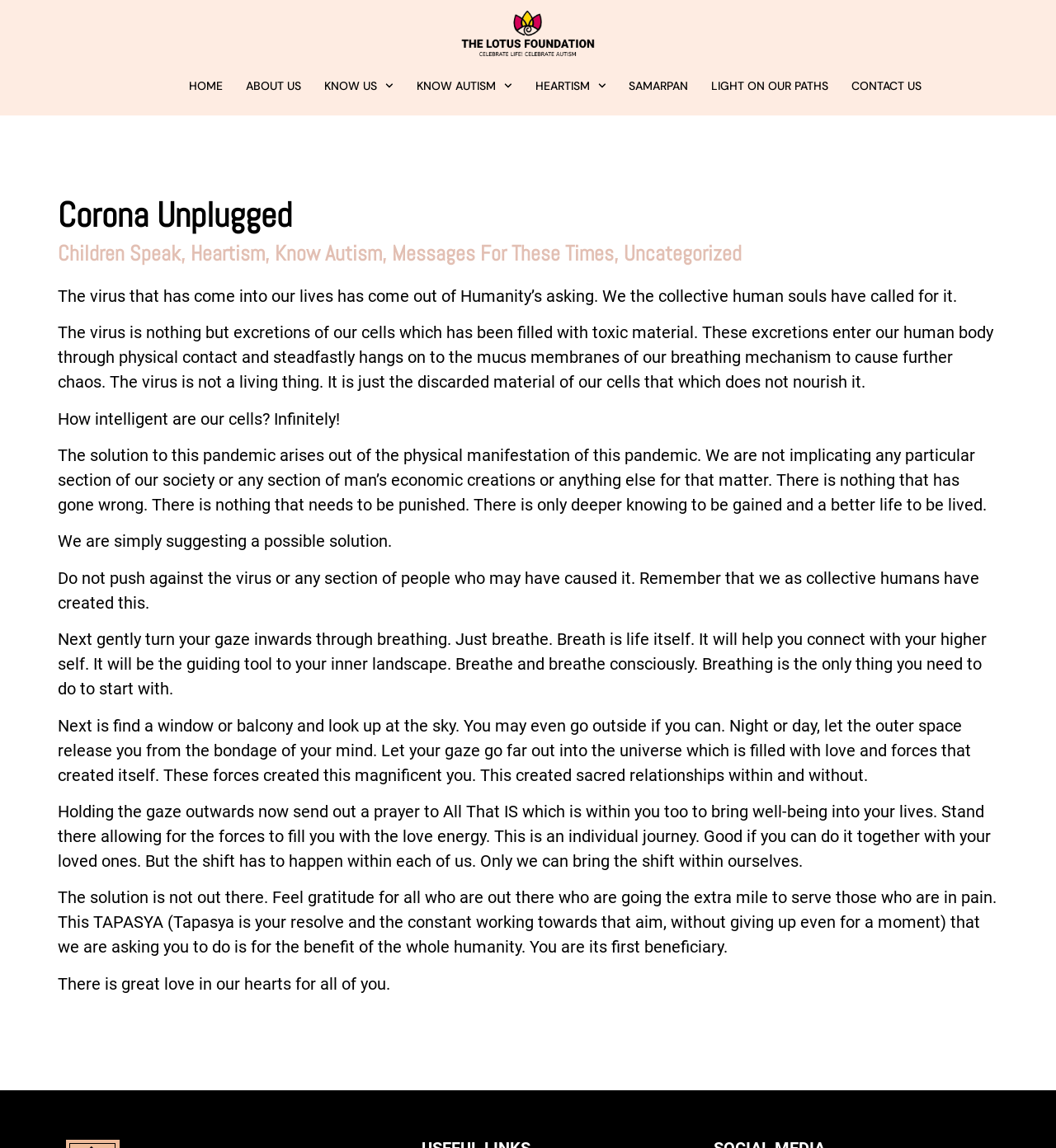Identify the bounding box coordinates for the region to click in order to carry out this instruction: "Click on the CONTACT US link". Provide the coordinates using four float numbers between 0 and 1, formatted as [left, top, right, bottom].

[0.796, 0.066, 0.884, 0.083]